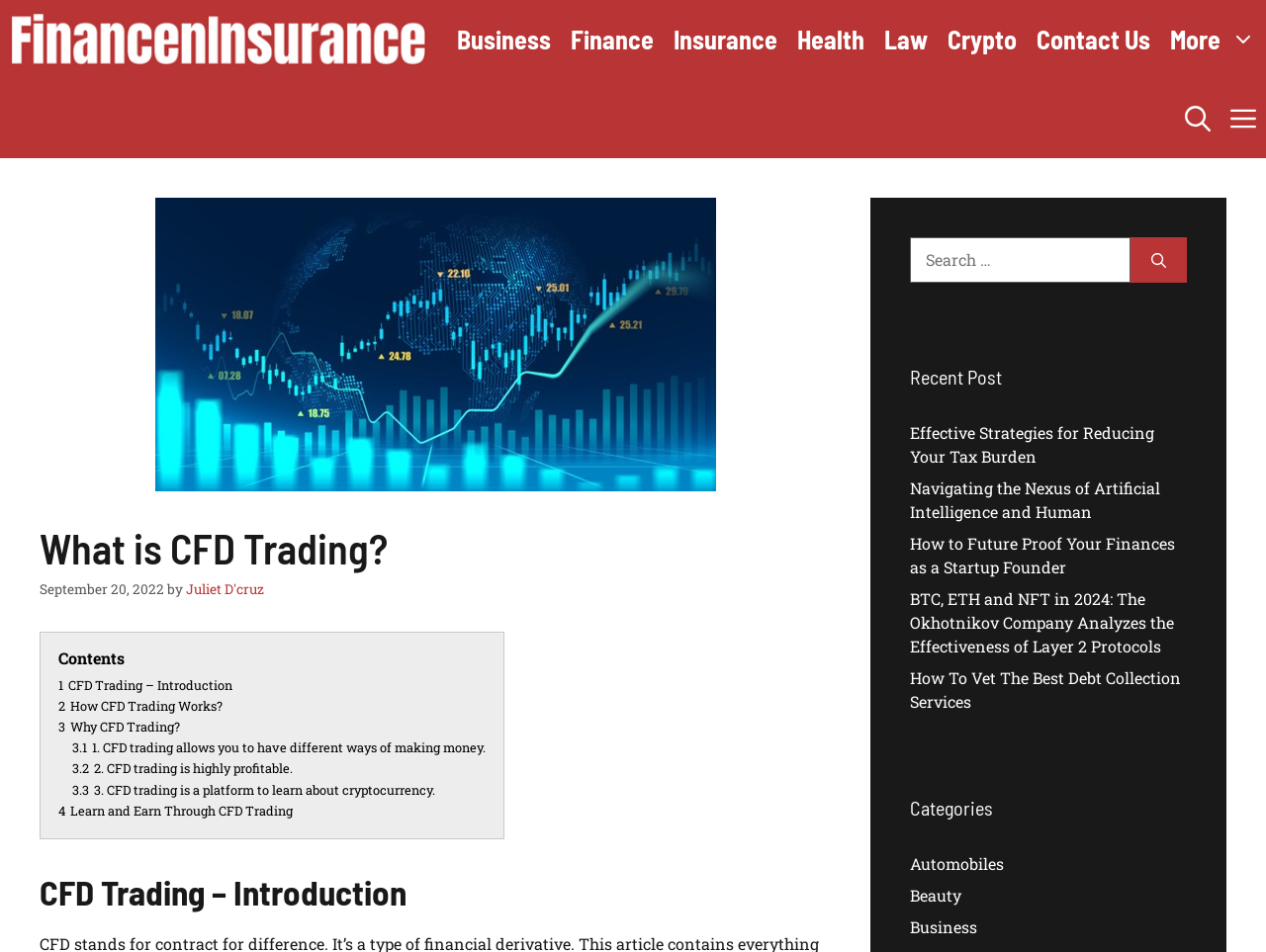Provide a thorough summary of the webpage.

This webpage is about CFD trading, with a focus on providing comprehensive information on the topic. At the top, there is a navigation bar with links to various categories, including Finance, Insurance, Business, and more. Below the navigation bar, there is a header section with a heading "What is CFD Trading?" and a time stamp "September 20, 2022". 

To the right of the header section, there is an image related to CFD trading. Below the header section, there is a table of contents with links to different sections of the article, including "CFD Trading – Introduction", "How CFD Trading Works?", "Why CFD Trading?", and more.

The main content of the article is divided into sections, each with a heading and descriptive text. The sections are arranged in a vertical layout, with each section building on the previous one to provide a comprehensive understanding of CFD trading.

On the right-hand side of the page, there is a complementary section with a search bar and a list of recent posts, including articles on topics such as tax burden, artificial intelligence, and finance. Below the recent posts, there is a list of categories, including Automobiles, Beauty, and Business.

Overall, the webpage is well-organized and easy to navigate, with a clear focus on providing informative content on CFD trading.